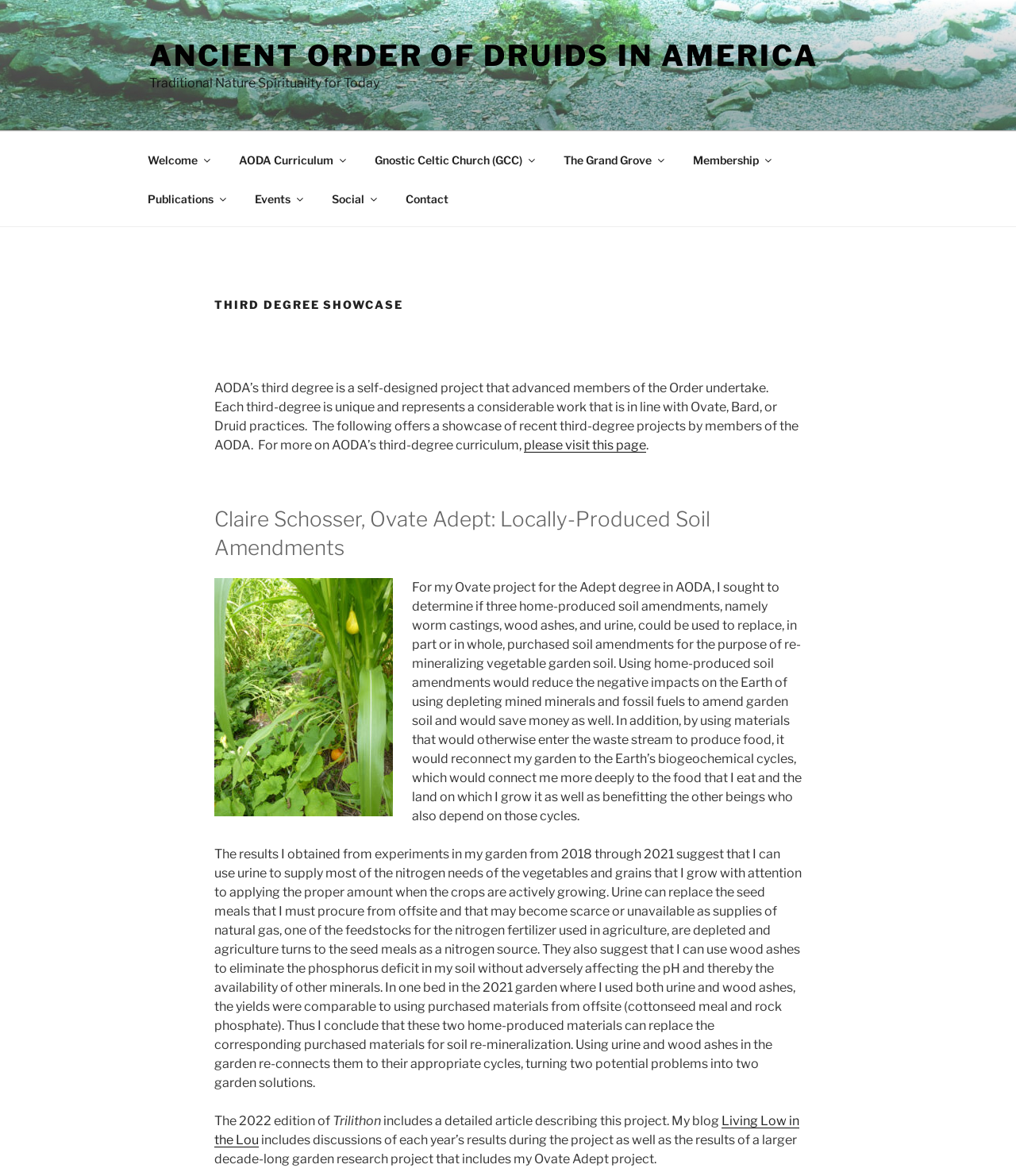Review the image closely and give a comprehensive answer to the question: What is the topic of Claire Schosser's Ovate project?

The heading 'Claire Schosser, Ovate Adept: Locally-Produced Soil Amendments' and the subsequent StaticText elements provide information about Claire Schosser's Ovate project, which is focused on soil amendments.